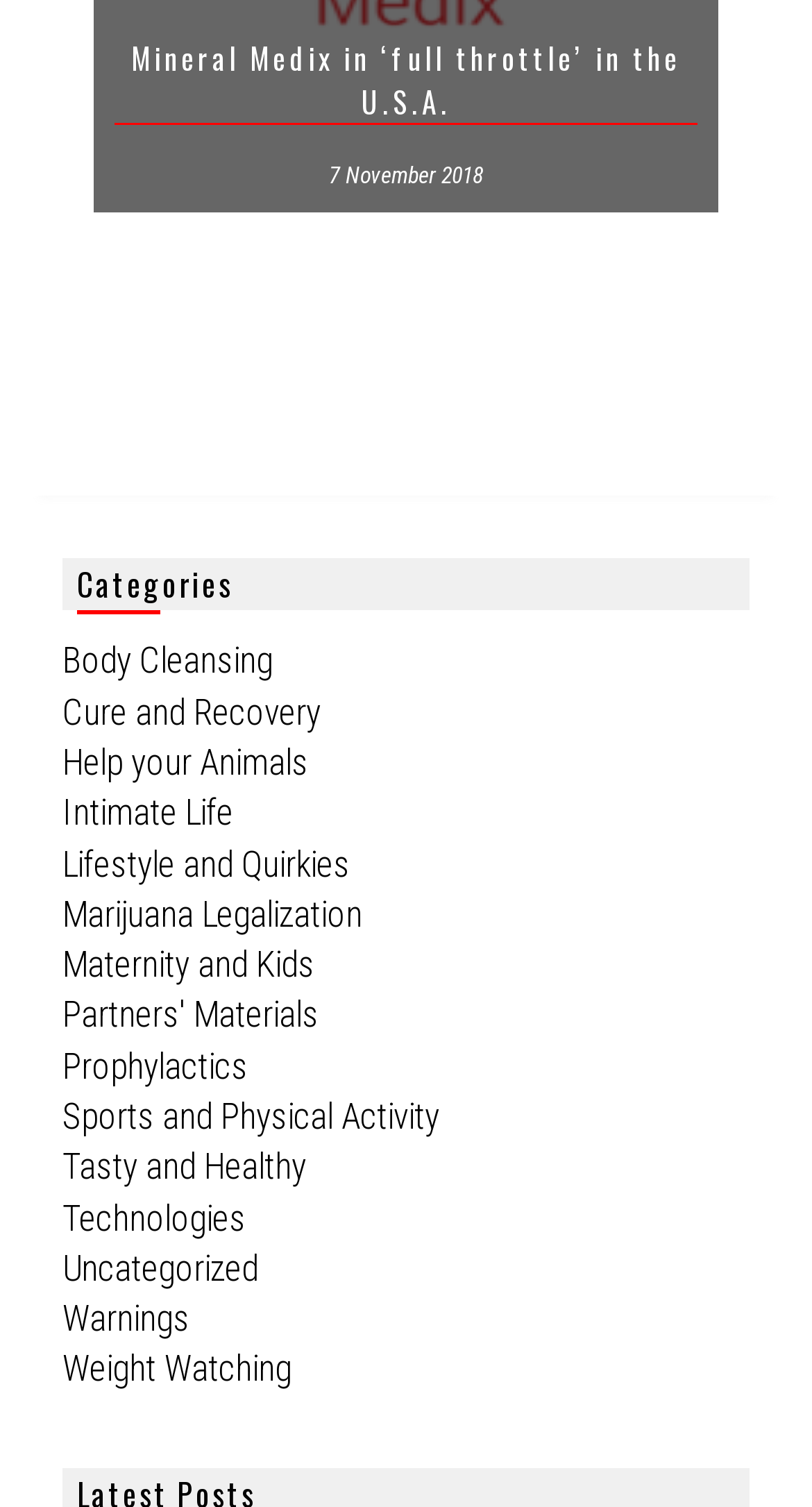Provide a single word or phrase answer to the question: 
What is the first category listed?

Body Cleansing